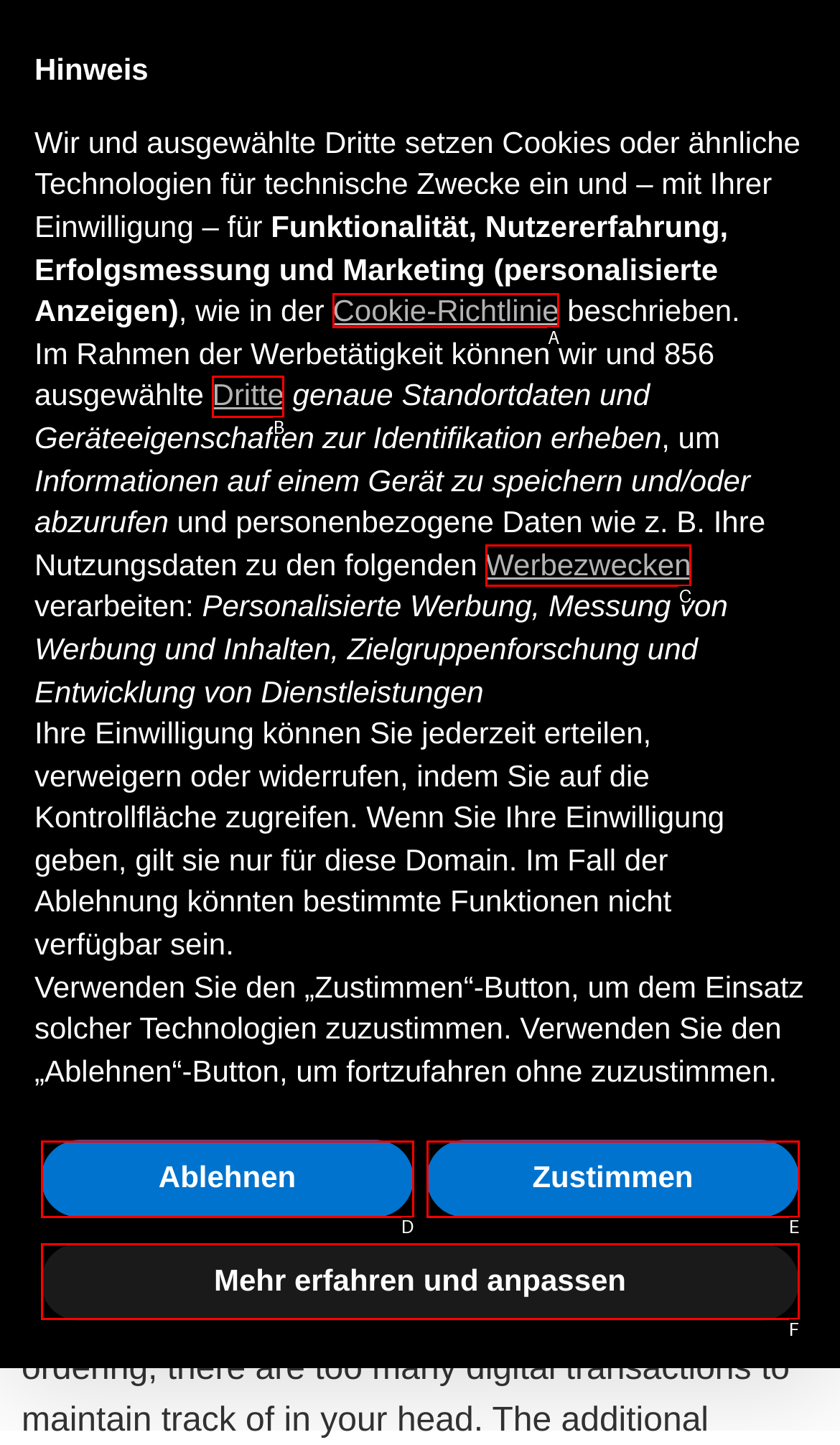Based on the description Ablehnen, identify the most suitable HTML element from the options. Provide your answer as the corresponding letter.

D